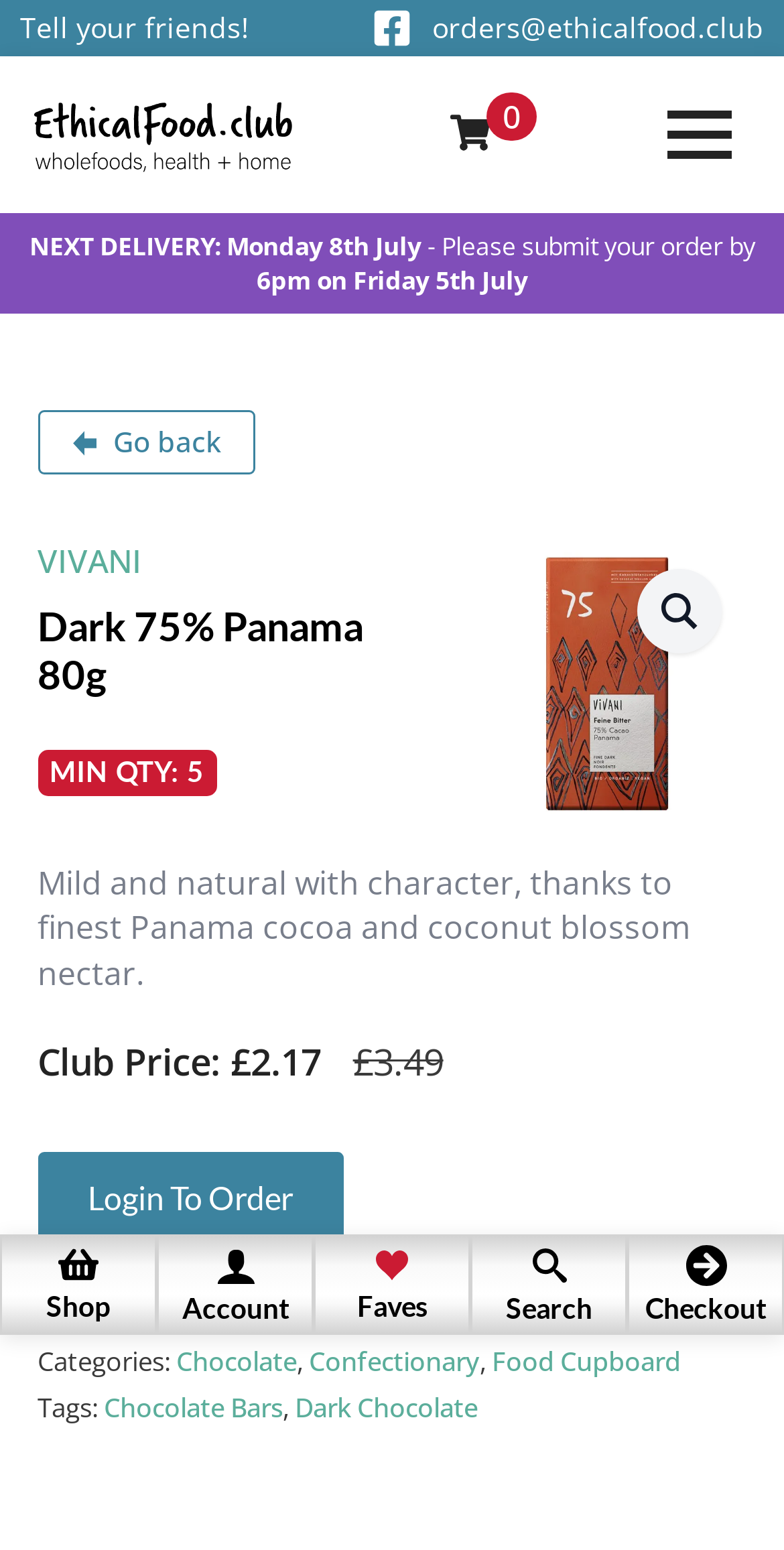Extract the bounding box coordinates for the UI element described by the text: "alt="The Ethical Food Club Logo"". The coordinates should be in the form of [left, top, right, bottom] with values between 0 and 1.

[0.041, 0.061, 0.374, 0.112]